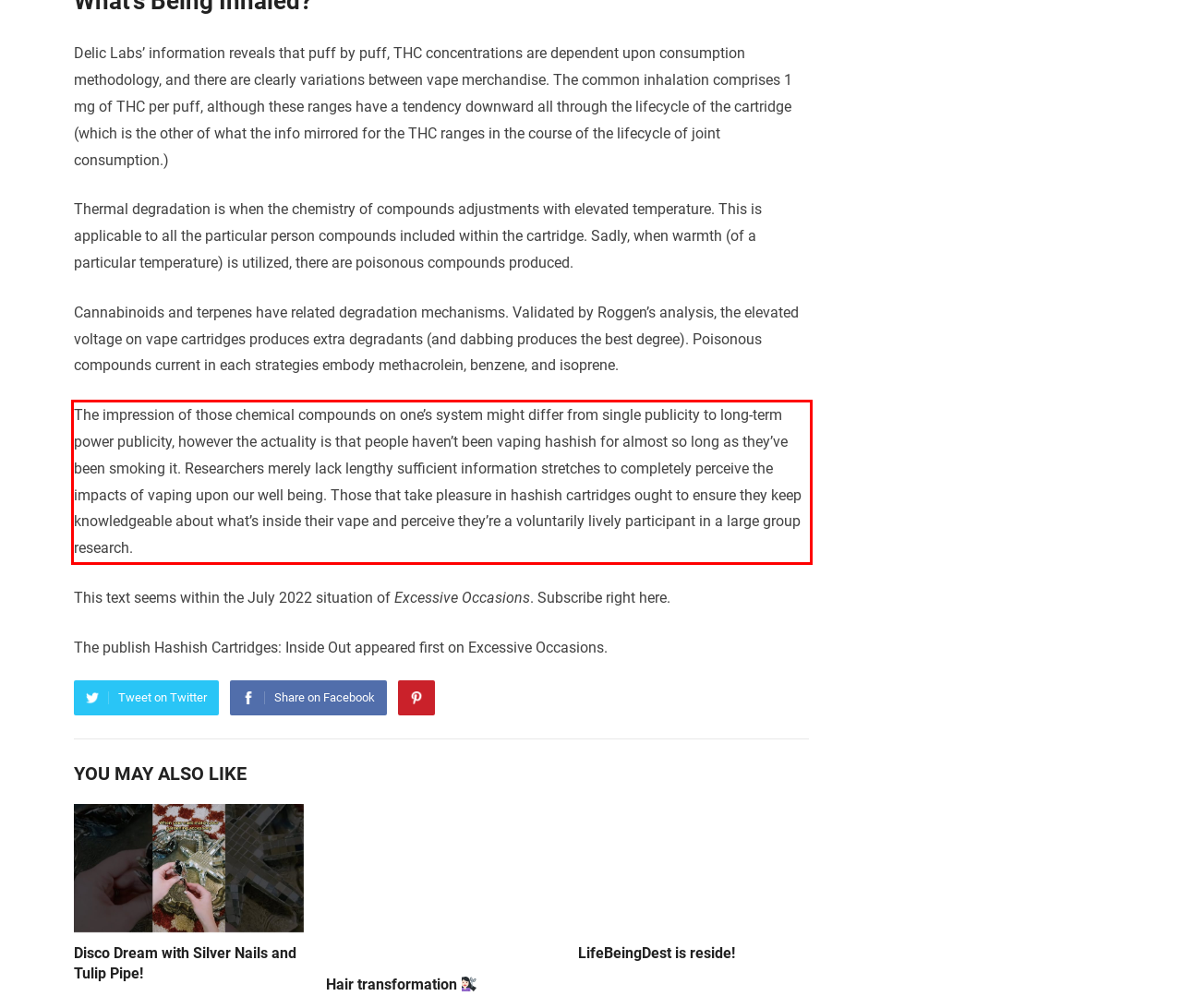Look at the screenshot of the webpage, locate the red rectangle bounding box, and generate the text content that it contains.

The impression of those chemical compounds on one’s system might differ from single publicity to long-term power publicity, however the actuality is that people haven’t been vaping hashish for almost so long as they’ve been smoking it. Researchers merely lack lengthy sufficient information stretches to completely perceive the impacts of vaping upon our well being. Those that take pleasure in hashish cartridges ought to ensure they keep knowledgeable about what’s inside their vape and perceive they’re a voluntarily lively participant in a large group research.